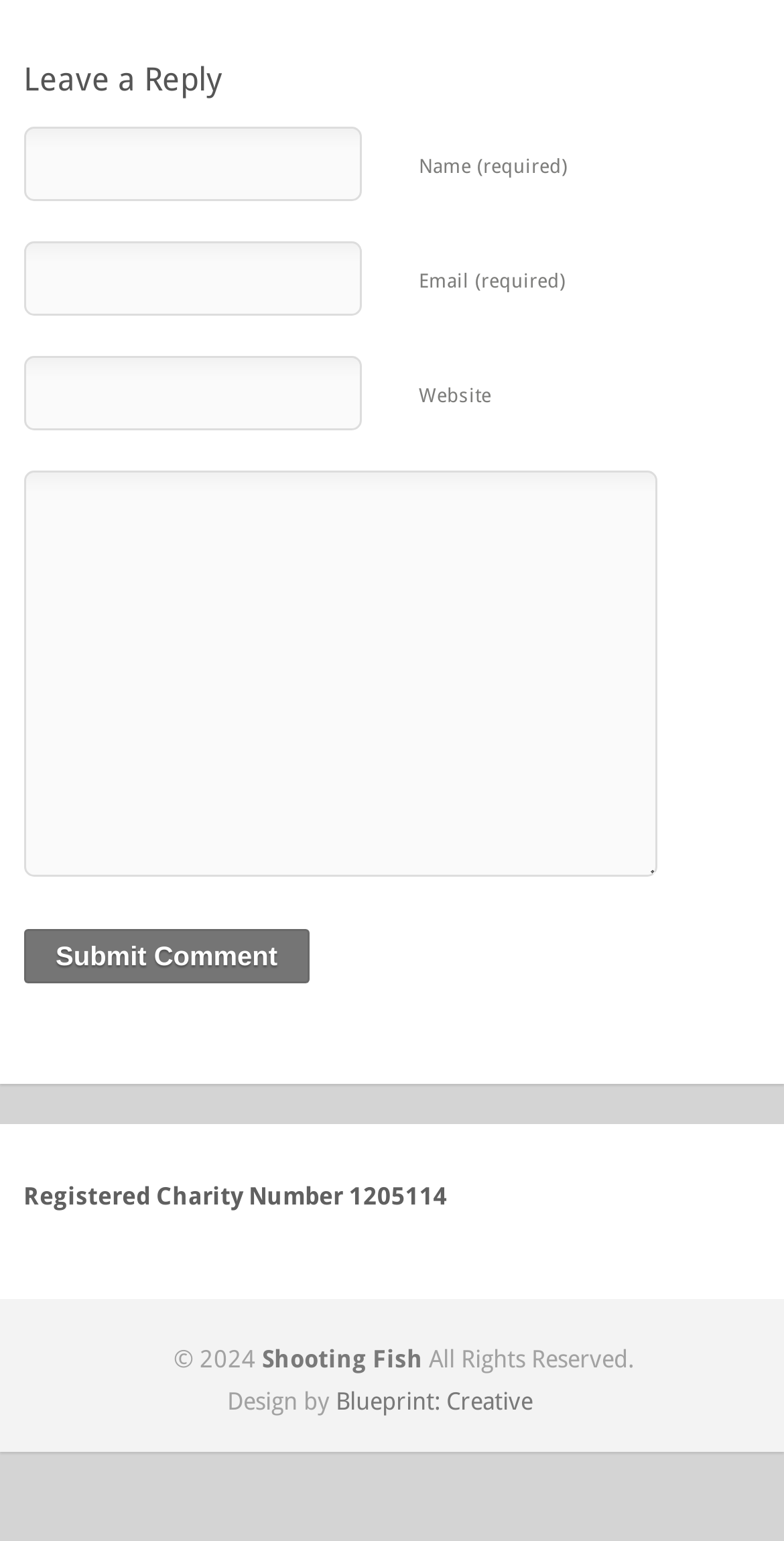Answer briefly with one word or phrase:
What is the purpose of the textboxes?

Leave a comment